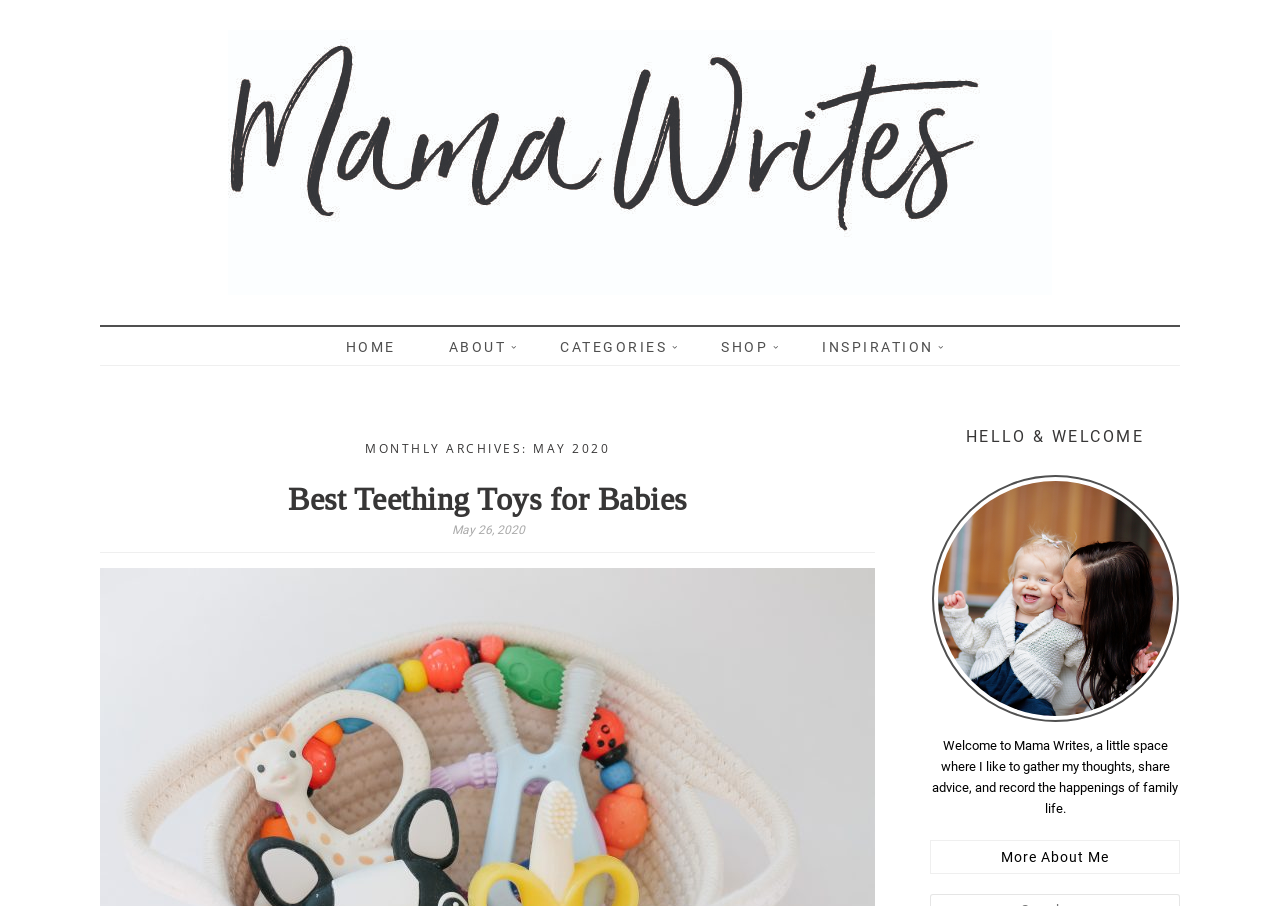Can you show the bounding box coordinates of the region to click on to complete the task described in the instruction: "view categories"?

[0.418, 0.364, 0.541, 0.403]